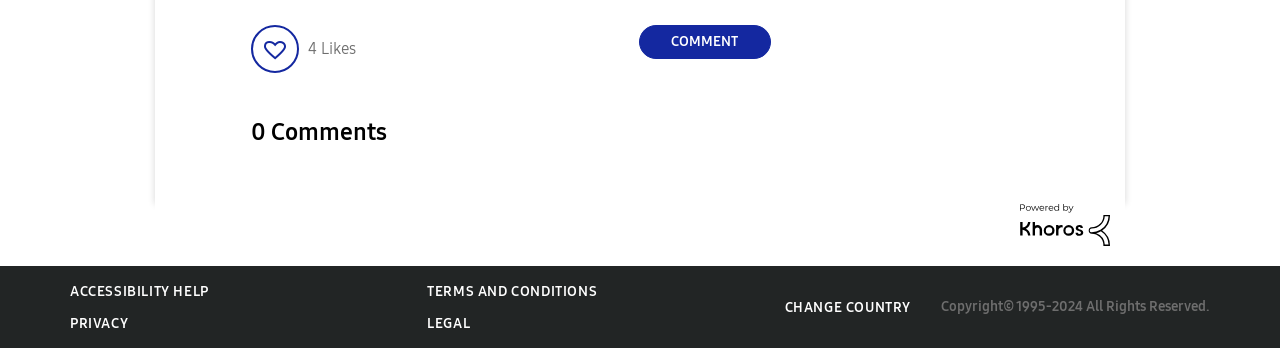Find the bounding box coordinates of the clickable region needed to perform the following instruction: "Change country". The coordinates should be provided as four float numbers between 0 and 1, i.e., [left, top, right, bottom].

[0.613, 0.858, 0.712, 0.907]